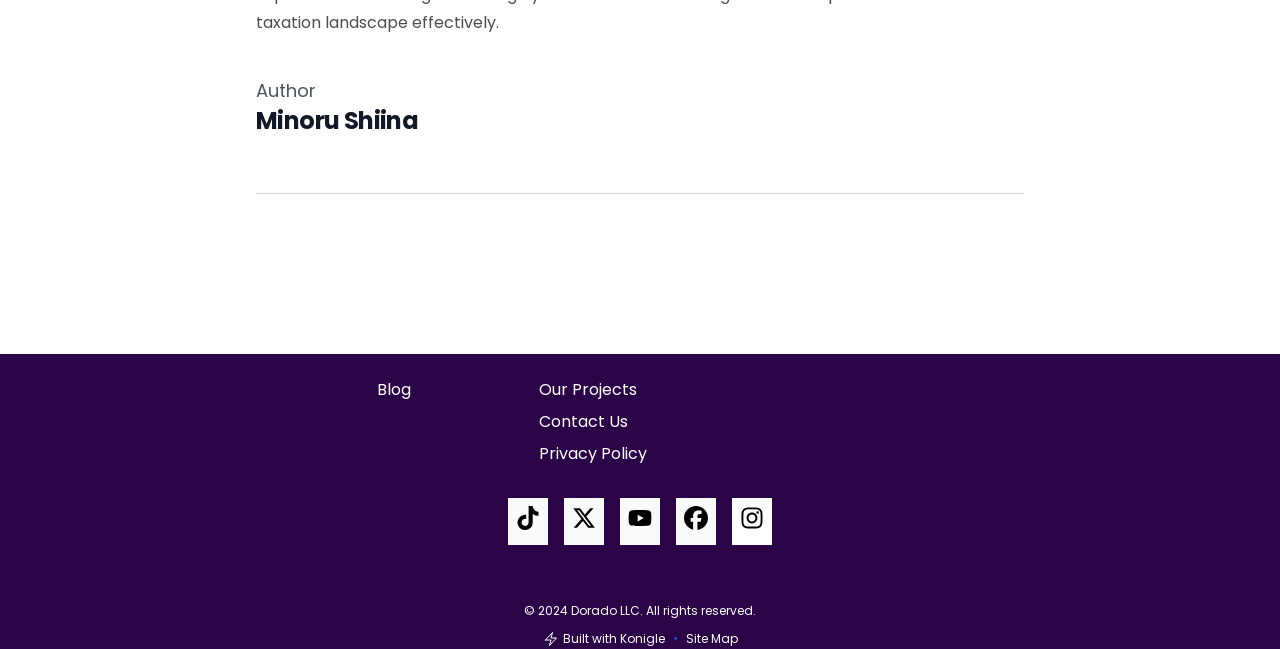What is the author's name?
Provide a thorough and detailed answer to the question.

The author's name is mentioned in the heading element with the text 'Minoru Shiina', which is also a link.